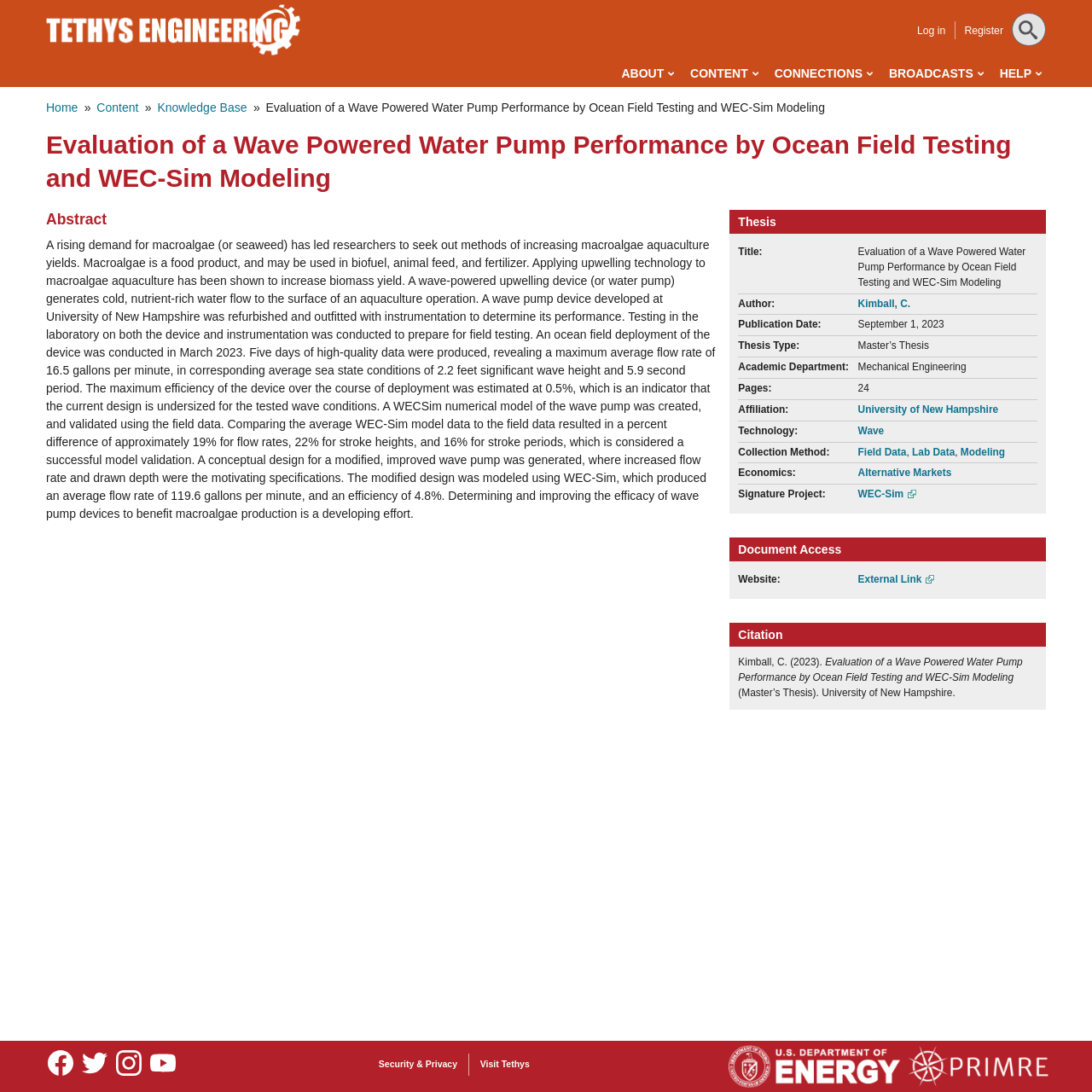Generate a thorough caption detailing the webpage content.

This webpage is about a research thesis on evaluating the performance of a wave-powered water pump for macroalgae aquaculture. At the top, there is a logo of Tethys Engineering, a navigation menu, and a search bar. Below the navigation menu, there is a breadcrumb trail showing the path from the home page to the current page.

The main content of the page is divided into several sections. The first section displays the title of the thesis, "Evaluation of a Wave Powered Water Pump Performance by Ocean Field Testing and WEC-Sim Modeling", and its author, Kimball, C. Below the title, there are details about the thesis, including the publication date, thesis type, academic department, pages, affiliation, technology, collection method, and economics.

The next section is about the document access, which provides a link to an external website. Following this section is the citation information, which includes the author's name, publication year, title, and university.

The abstract of the thesis is presented in a separate section, which discusses the increasing demand for macroalgae and the use of upwelling technology to increase biomass yield. The abstract also describes the testing of a wave-powered upwelling device and the results of the field deployment.

At the bottom of the page, there are links to social media platforms, including Facebook, Twitter, Instagram, and YouTube, as well as links to security and privacy information and a visit to Tethys Engineering's website.